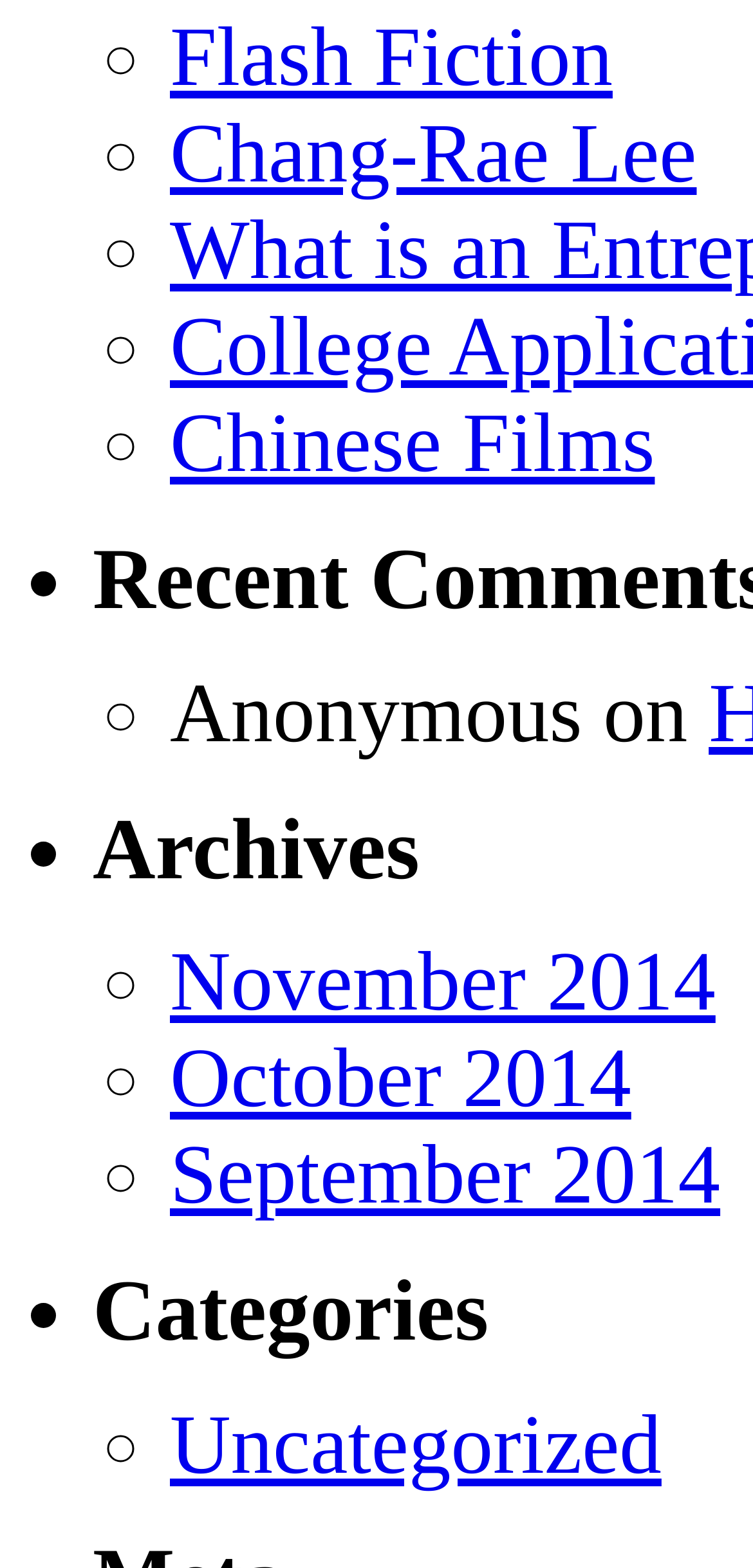How many links are there on the webpage?
Using the visual information, respond with a single word or phrase.

7